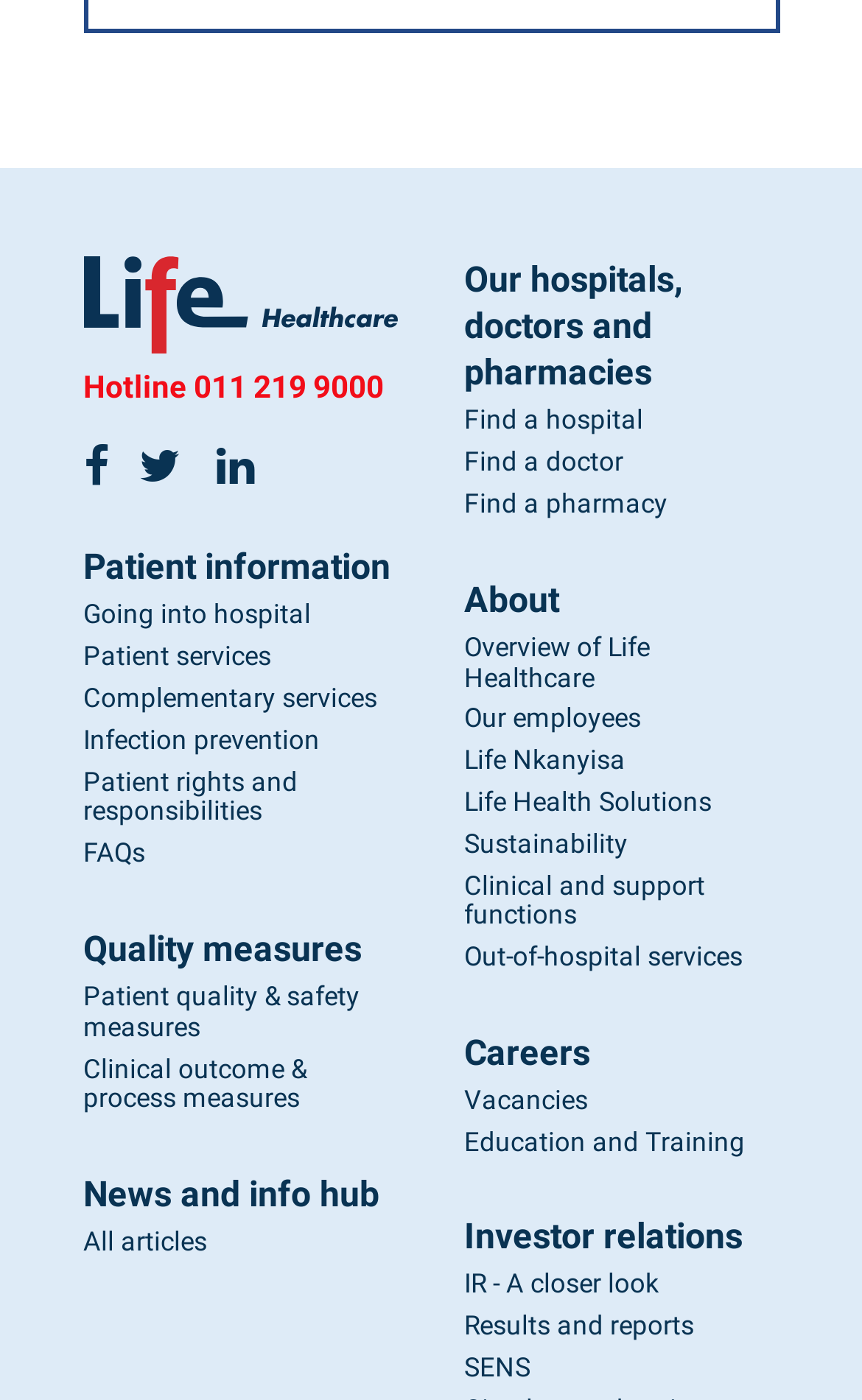Pinpoint the bounding box coordinates for the area that should be clicked to perform the following instruction: "View patient information".

[0.096, 0.389, 0.453, 0.422]